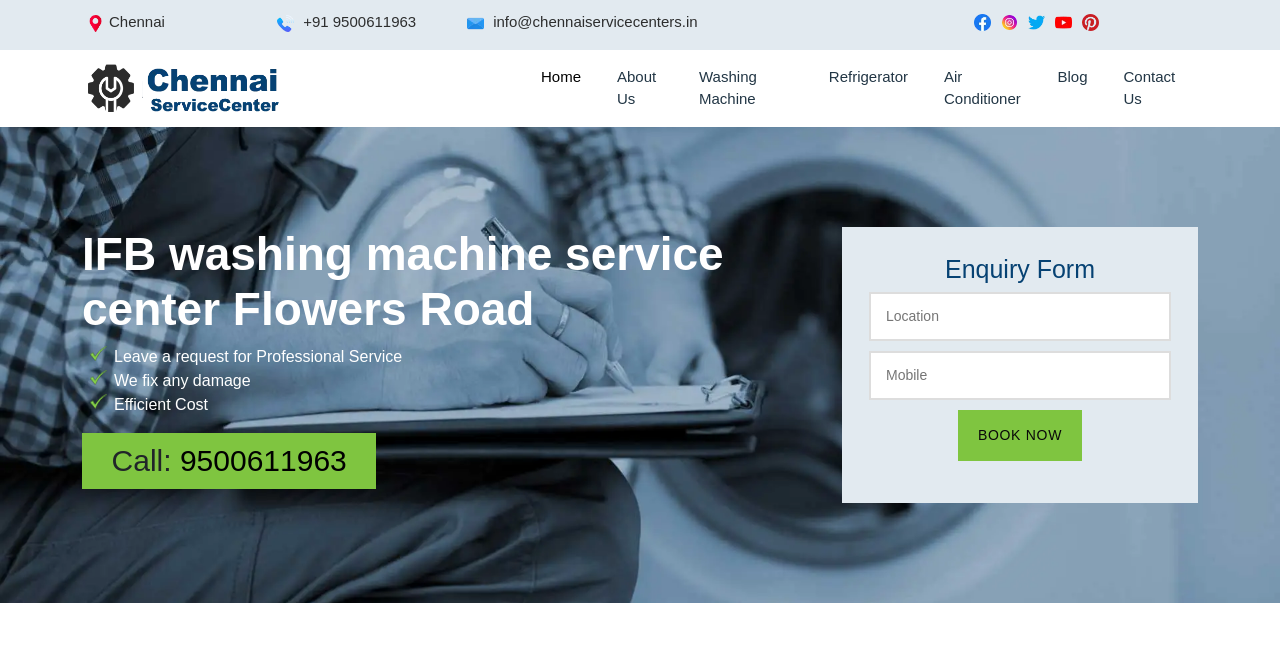Provide the bounding box coordinates in the format (top-left x, top-left y, bottom-right x, bottom-right y). All values are floating point numbers between 0 and 1. Determine the bounding box coordinate of the UI element described as: Air Conditioner

[0.731, 0.088, 0.804, 0.181]